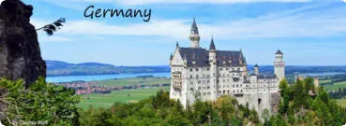Using the information in the image, give a detailed answer to the following question: What is the condition of the sky in the image?

The caption describes the sky overhead as 'clear and bright', which adds to the enchanting ambiance of the scene, suggesting a pleasant weather condition.